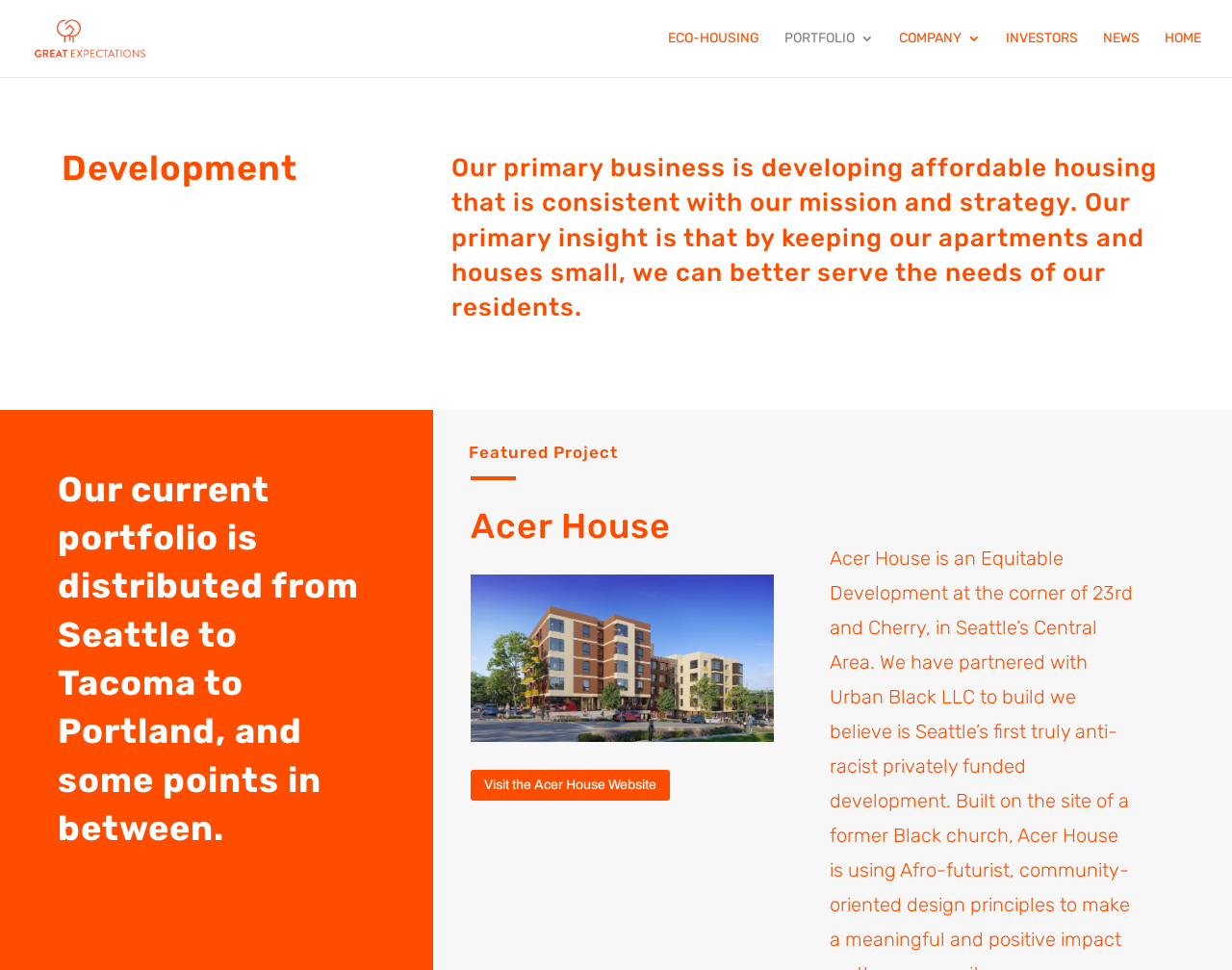How can I learn more about the Acer House project?
Carefully examine the image and provide a detailed answer to the question.

The link to visit the Acer House website can be found under the 'Featured Project' heading, where it is written as 'Visit the Acer House Website =' and provides a way to learn more about the Acer House project.